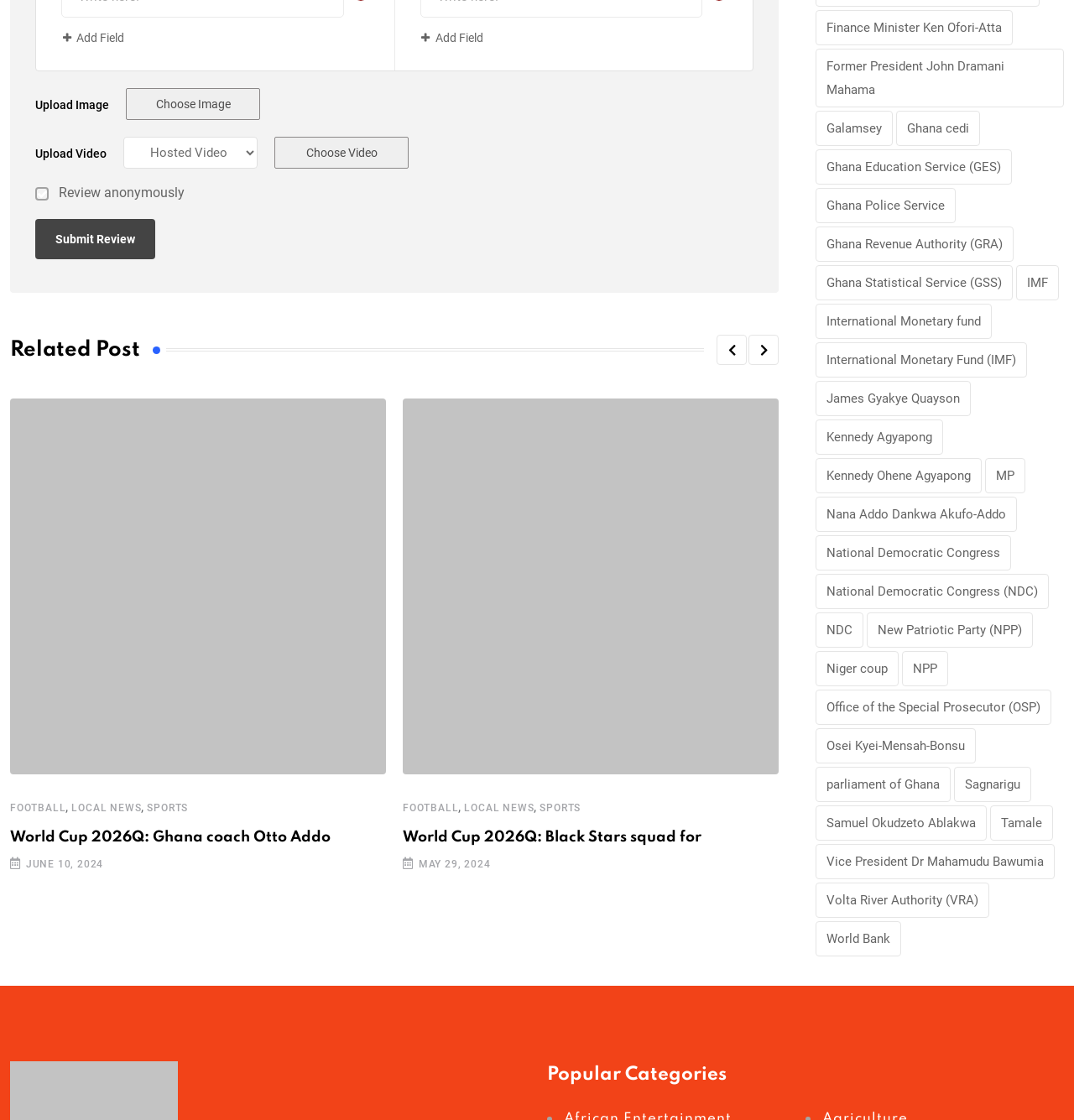Find and indicate the bounding box coordinates of the region you should select to follow the given instruction: "Choose an image to upload".

[0.145, 0.087, 0.214, 0.099]